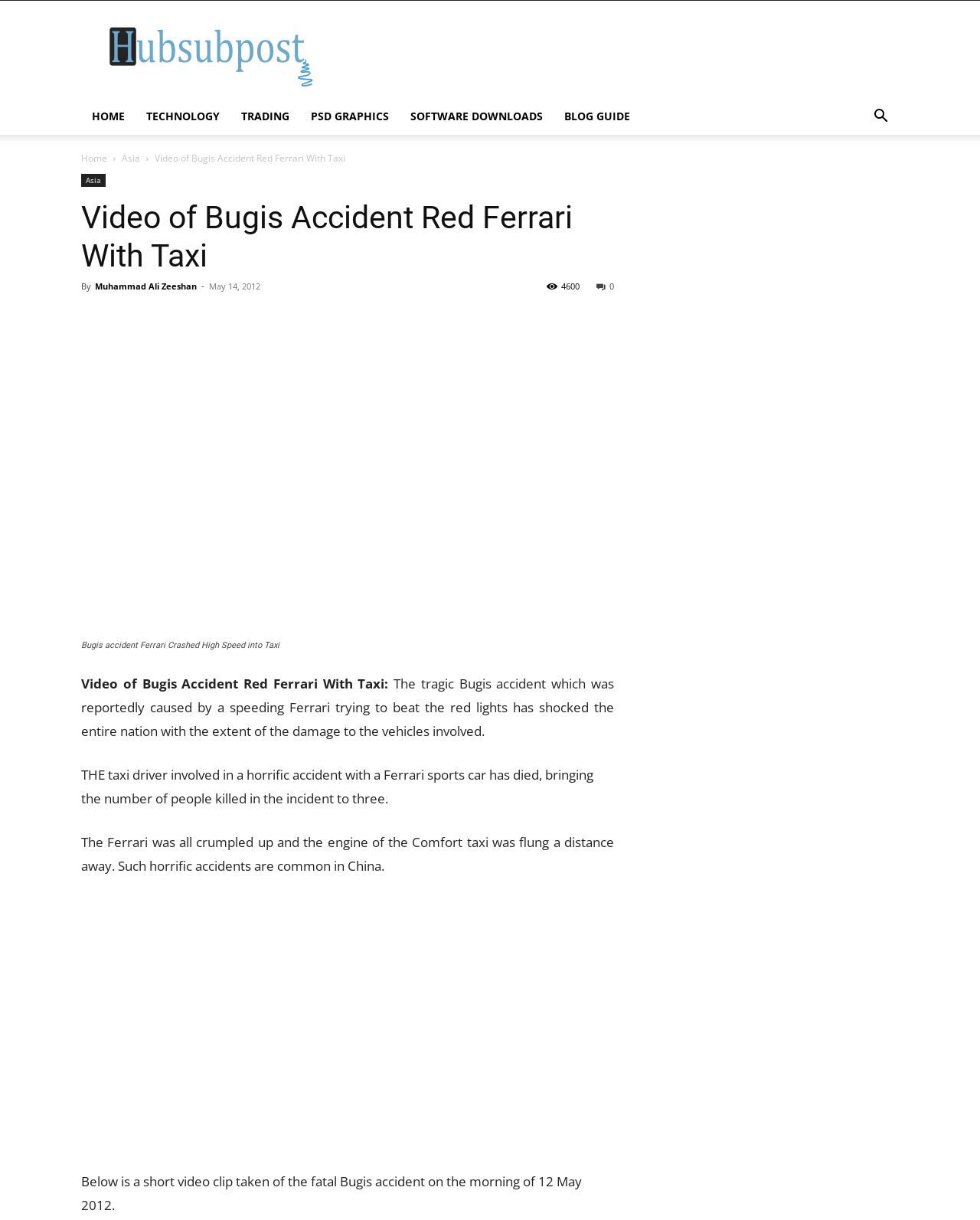Analyze and describe the webpage in a detailed narrative.

The webpage is about a tragic accident involving a red Ferrari and a taxi in Bugis. At the top, there are several links to different sections of the website, including "HOME", "TECHNOLOGY", "TRADING", and others. Below these links, there is a button with an icon and another set of links to "Home" and "Asia".

The main content of the webpage is a news article about the accident. The title of the article, "Video of Bugis Accident Red Ferrari With Taxi", is displayed prominently at the top. Below the title, there is a header section with the author's name, "Muhammad Ali Zeeshan", and the date of the article, "May 14, 2012". There are also several social media links and a view count indicator in this section.

The article itself is divided into several paragraphs of text, which describe the accident and its aftermath. There are two images in the article, one of which is a screenshot of a video clip taken of the accident. The images are accompanied by captions that provide more information about the accident.

At the bottom of the article, there is a link to a video clip of the accident, which is hosted on an external website. The webpage also has a complementary section on the right-hand side, which contains additional content or advertisements.